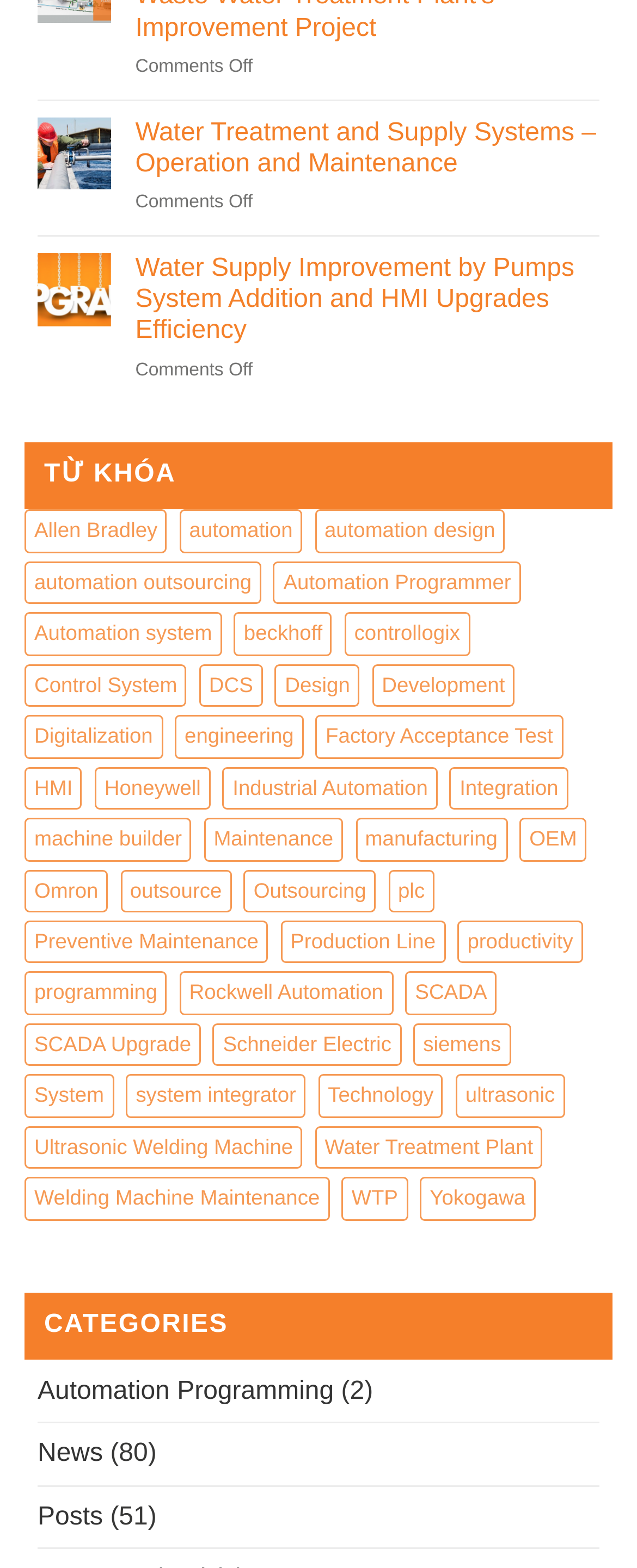Determine the bounding box for the HTML element described here: "Automation system". The coordinates should be given as [left, top, right, bottom] with each number being a float between 0 and 1.

[0.038, 0.391, 0.348, 0.418]